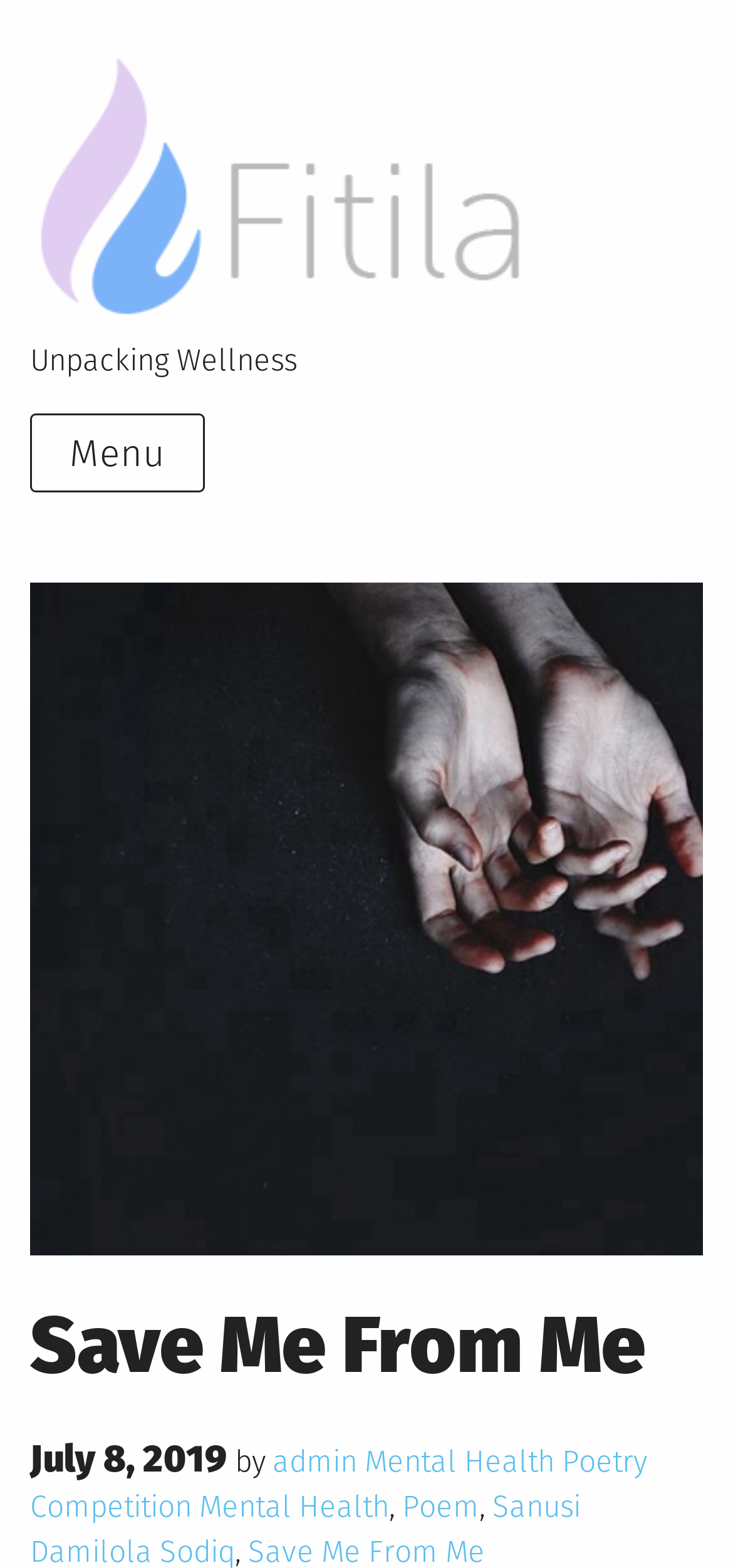What is the category of the poem?
Please give a detailed and elaborate answer to the question.

I found the category of the poem by looking at the links in the webpage. Specifically, I found the link 'Mental Health Poetry Competition' which is related to the poem's category.